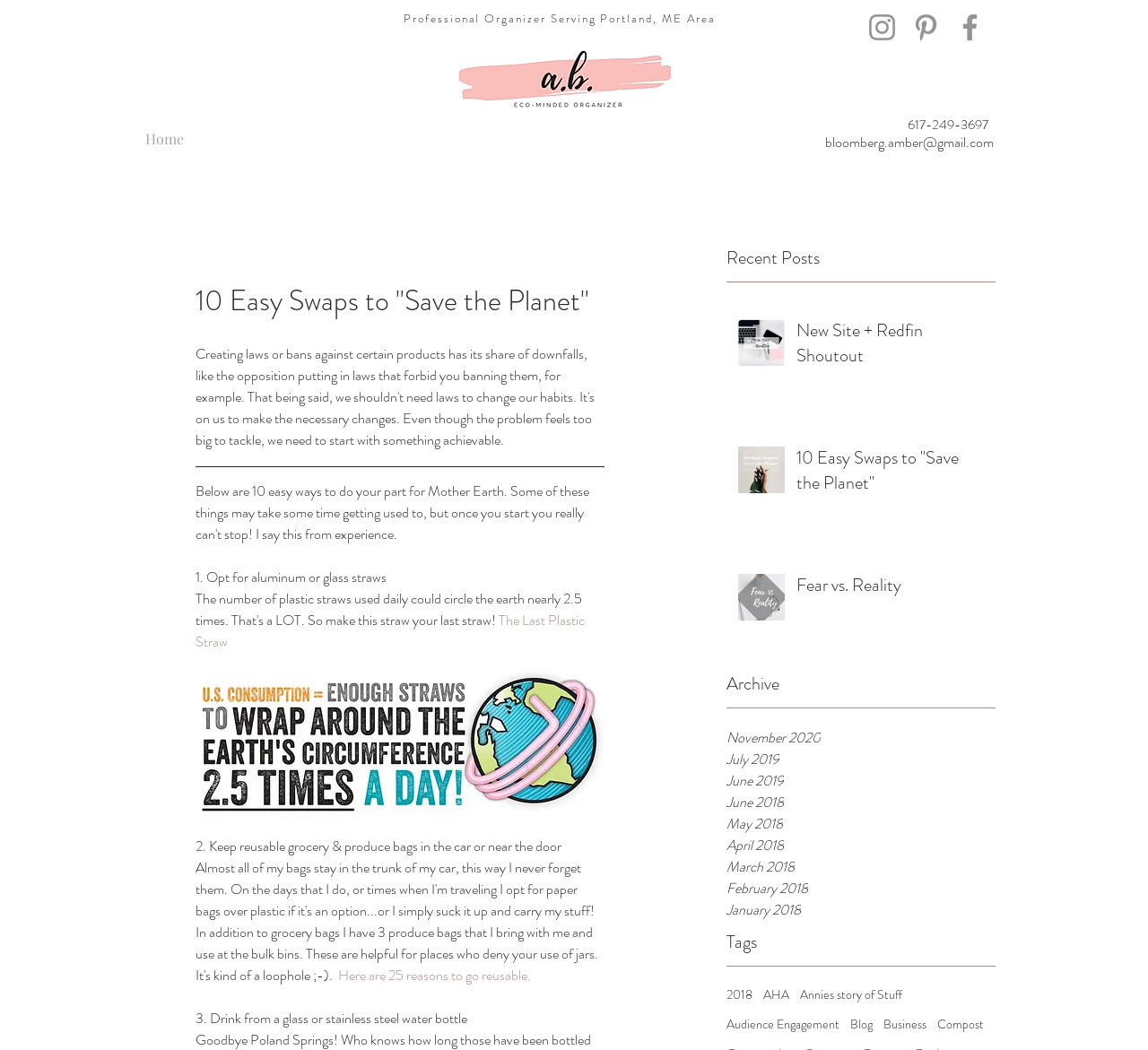Please identify the bounding box coordinates of the clickable region that I should interact with to perform the following instruction: "Contact Amber Bloomberg via email". The coordinates should be expressed as four float numbers between 0 and 1, i.e., [left, top, right, bottom].

[0.718, 0.125, 0.865, 0.145]